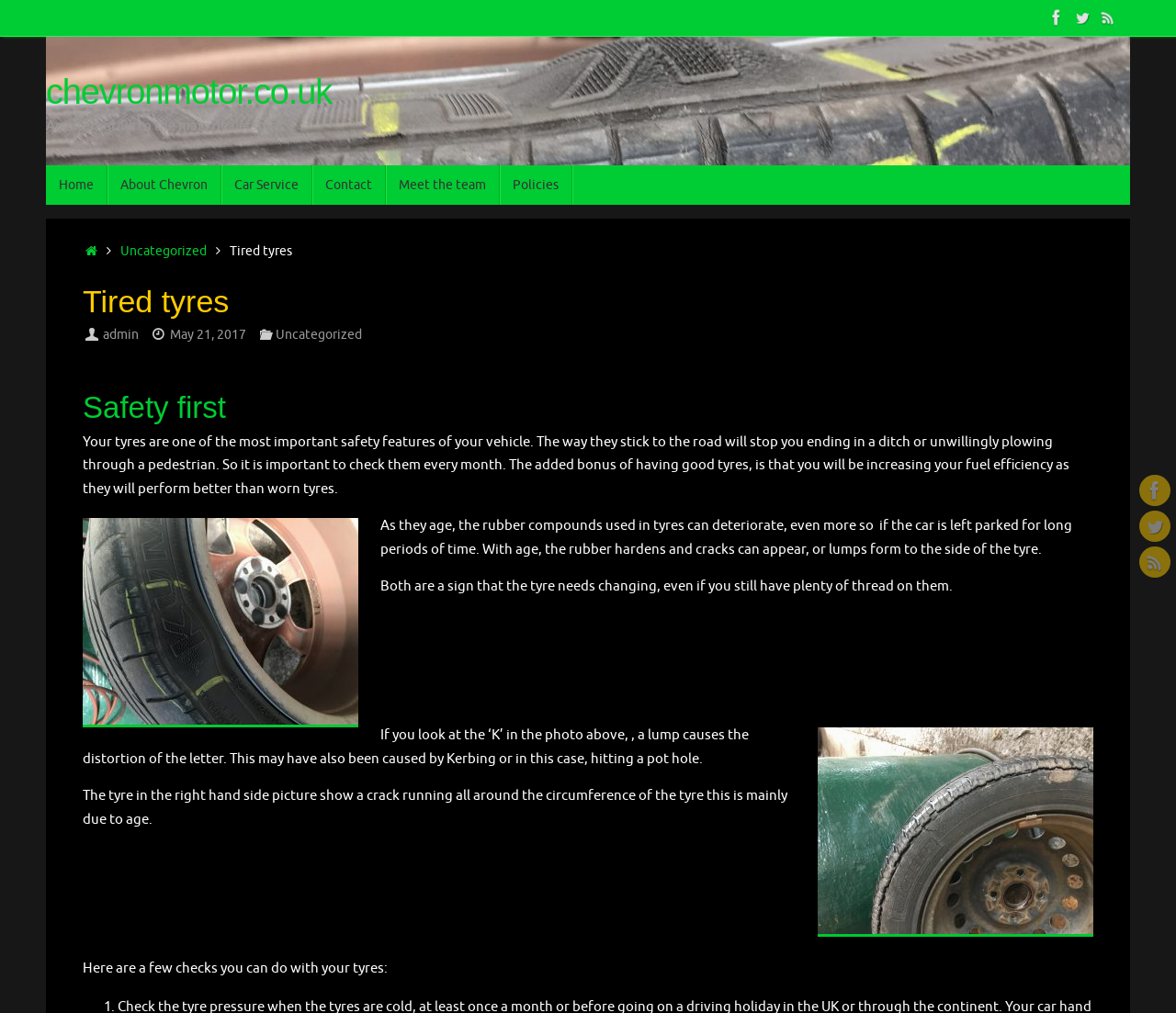What is the main topic of the webpage?
Examine the image closely and answer the question with as much detail as possible.

The webpage has a heading 'Tired tyres' and the content is about the importance of checking tyres, how to check them, and the consequences of not doing so.